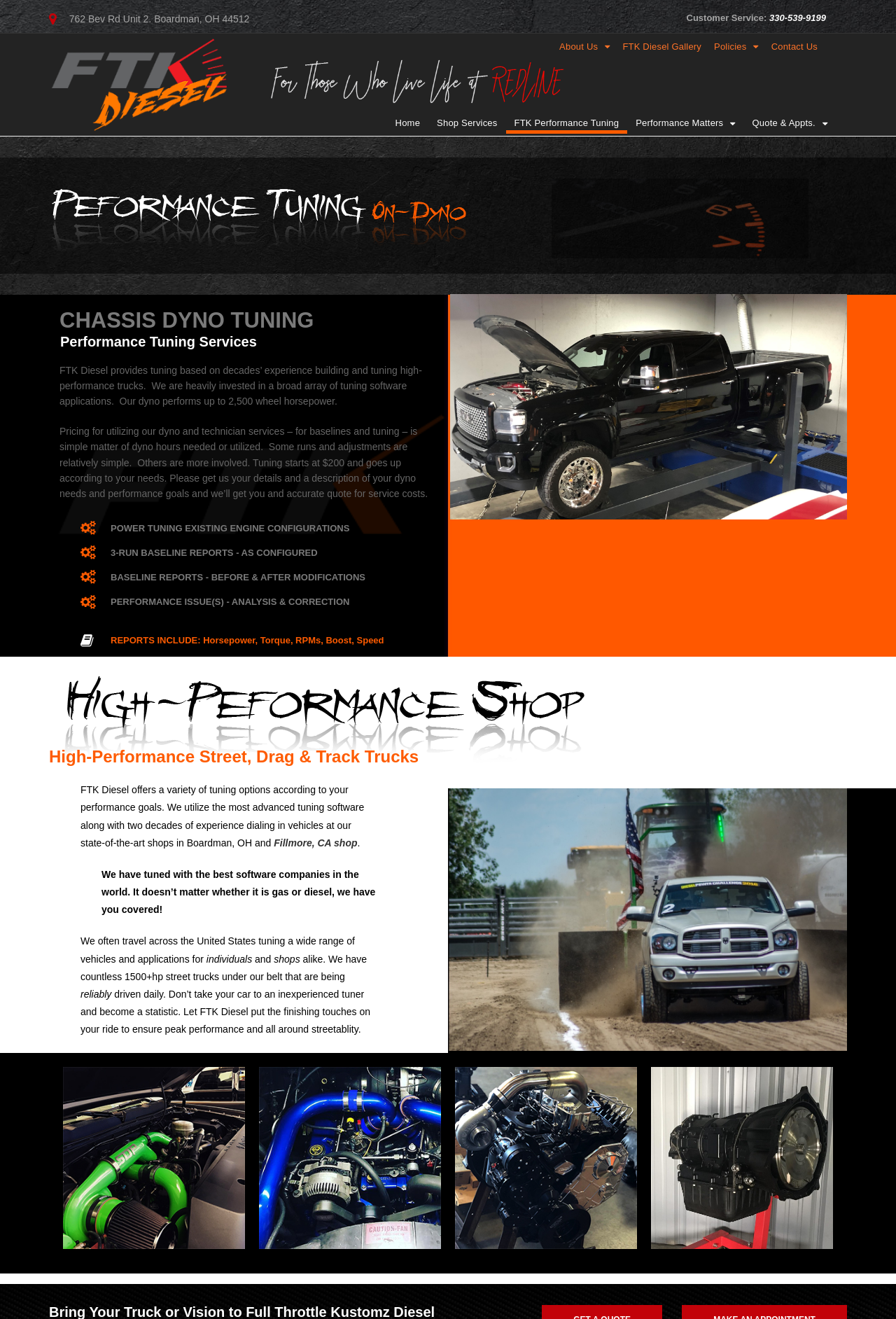Determine the bounding box coordinates for the clickable element required to fulfill the instruction: "Learn about FTK Diesel's policies". Provide the coordinates as four float numbers between 0 and 1, i.e., [left, top, right, bottom].

[0.797, 0.031, 0.833, 0.039]